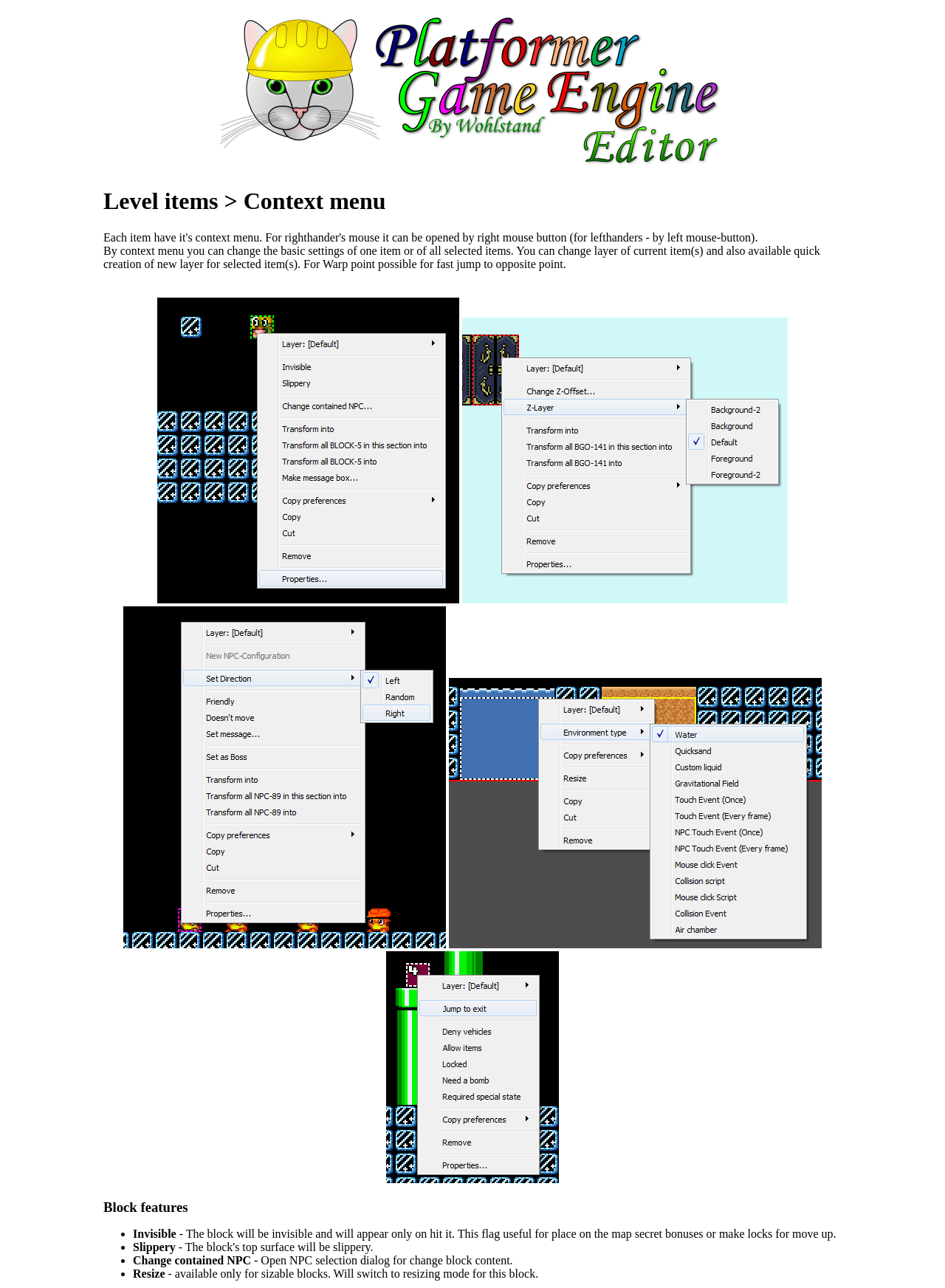What happens when you select 'Resize'?
Based on the image, answer the question with as much detail as possible.

When you select 'Resize', it switches to resizing mode for the block, but this feature is only available for sizable blocks.